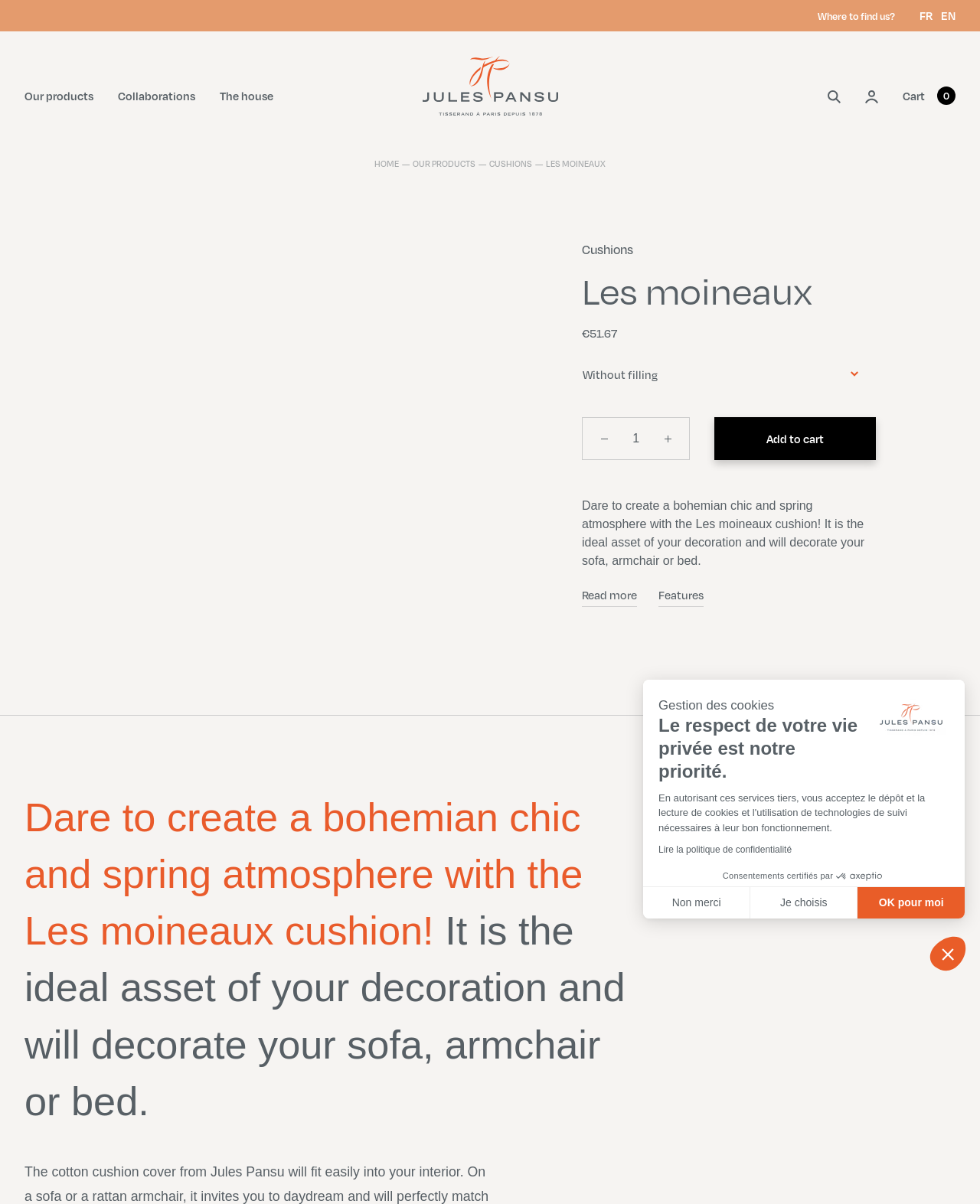Please identify the bounding box coordinates of the element's region that I should click in order to complete the following instruction: "View the 'CUSHIONS' category". The bounding box coordinates consist of four float numbers between 0 and 1, i.e., [left, top, right, bottom].

[0.499, 0.131, 0.543, 0.14]